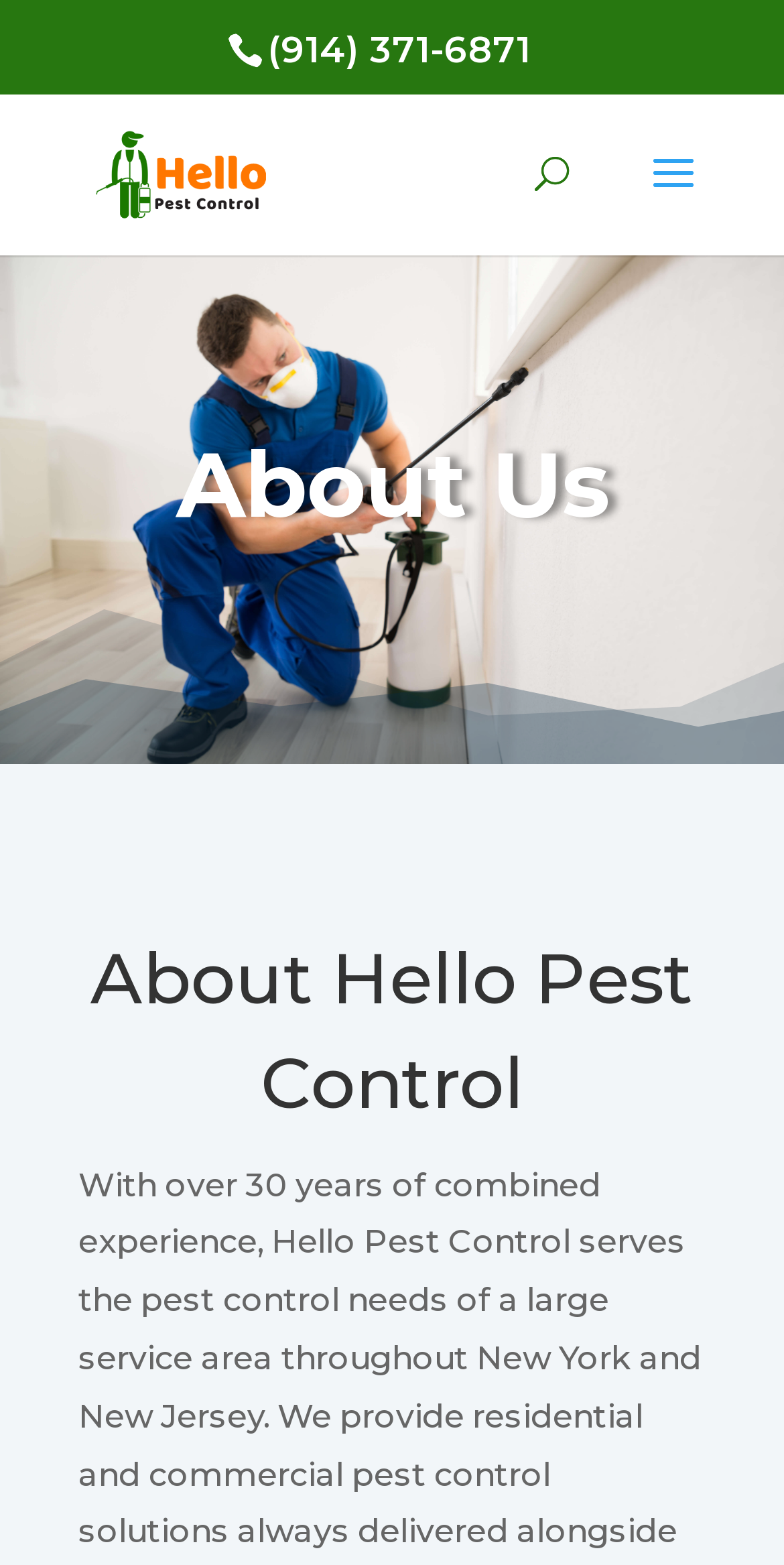Please locate the UI element described by "(914) 371-6871" and provide its bounding box coordinates.

[0.341, 0.017, 0.677, 0.046]